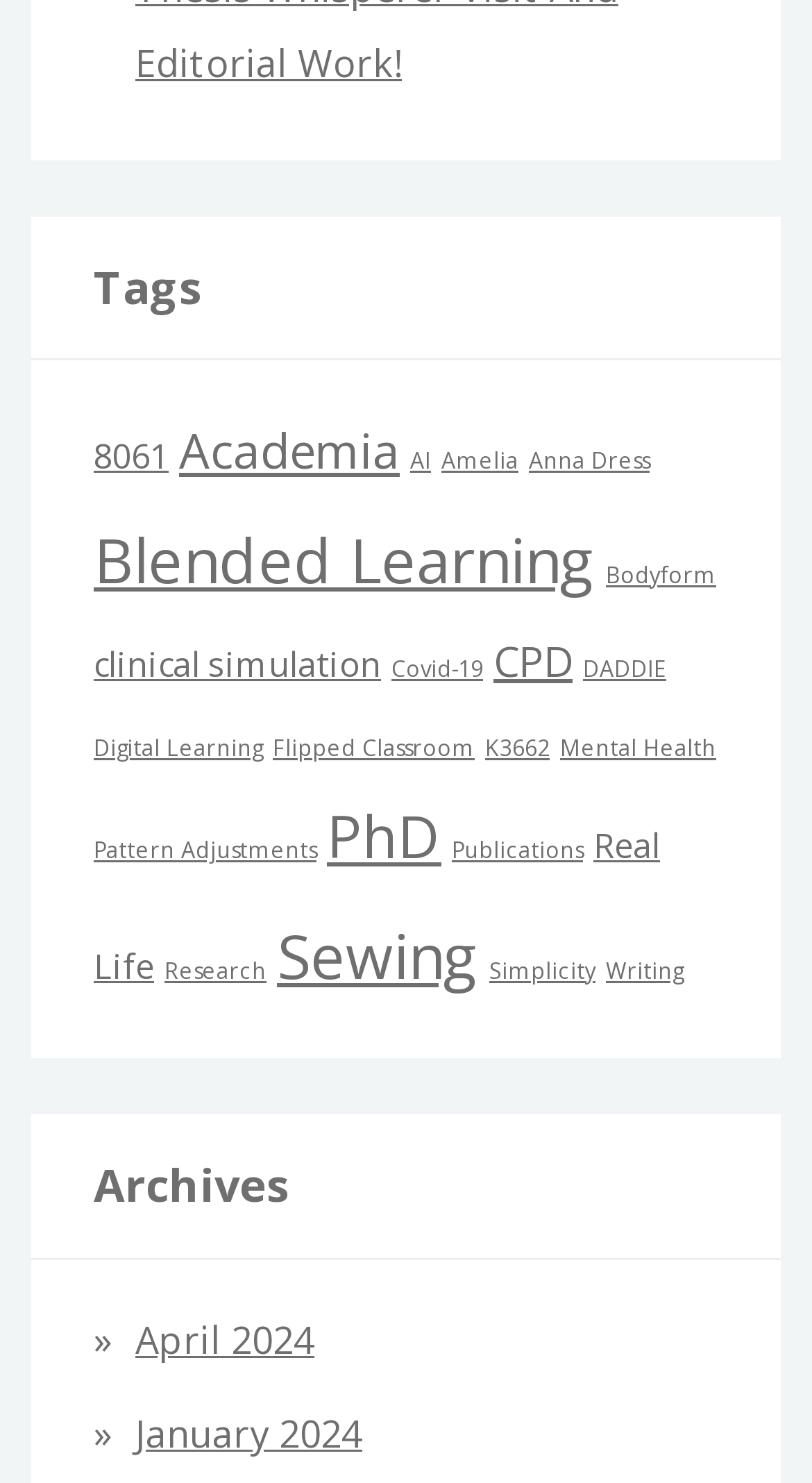Can you find the bounding box coordinates for the element that needs to be clicked to execute this instruction: "Browse archives"? The coordinates should be given as four float numbers between 0 and 1, i.e., [left, top, right, bottom].

[0.038, 0.752, 0.962, 0.849]